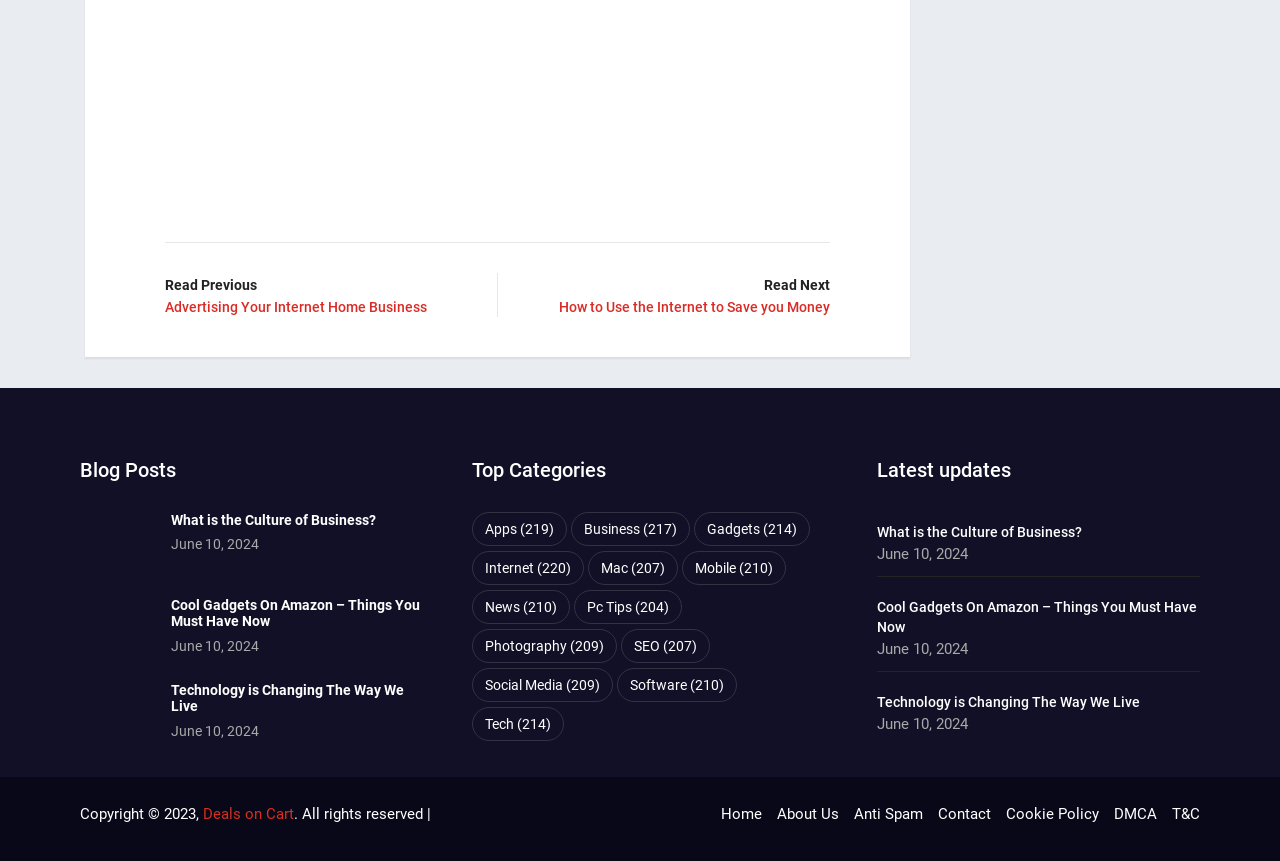Can you show the bounding box coordinates of the region to click on to complete the task described in the instruction: "Check latest update 'Cool Gadgets On Amazon – Things You Must Have Now'"?

[0.685, 0.693, 0.937, 0.739]